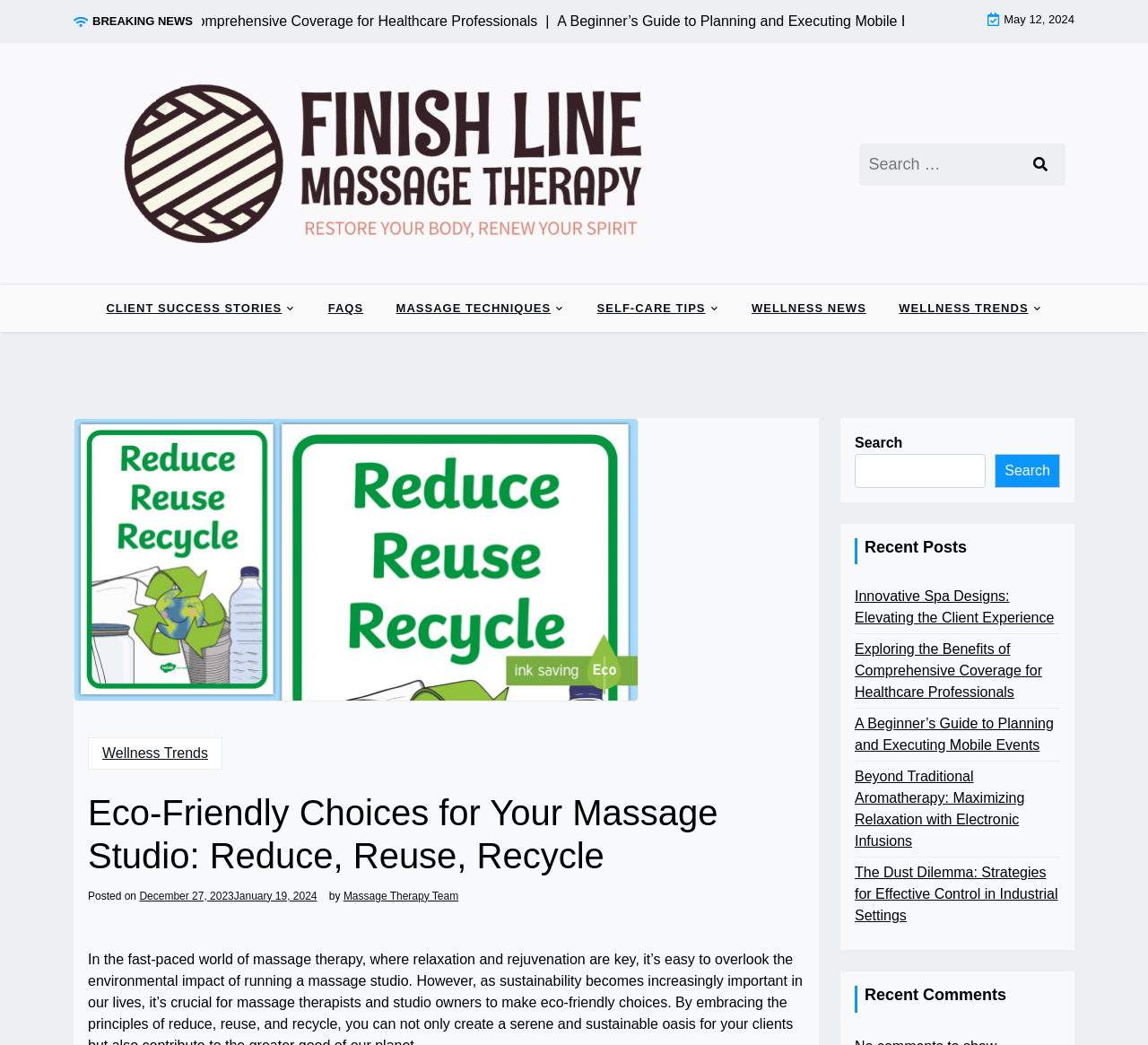Locate the bounding box coordinates of the clickable element to fulfill the following instruction: "Explore wellness trends". Provide the coordinates as four float numbers between 0 and 1 in the format [left, top, right, bottom].

[0.771, 0.273, 0.908, 0.317]